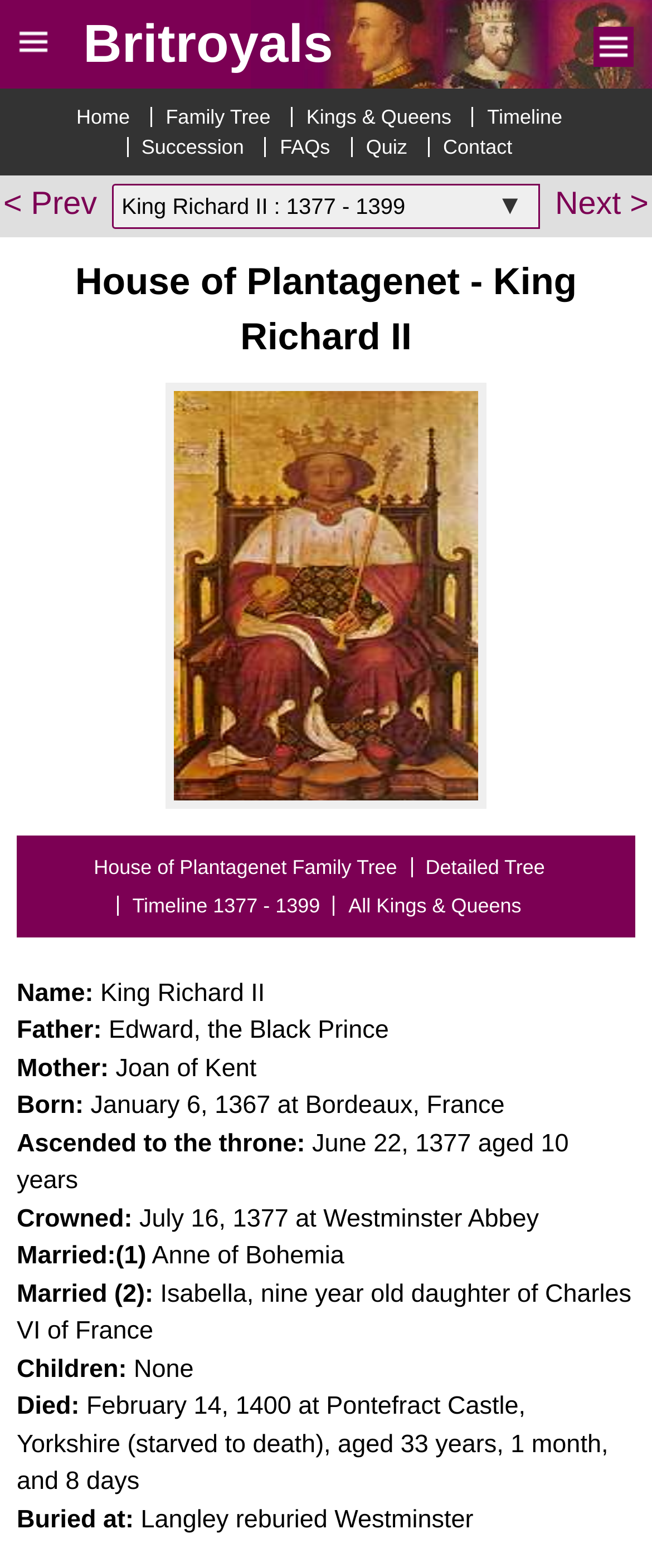Reply to the question with a brief word or phrase: What is the name of King Richard II's father?

Edward, the Black Prince